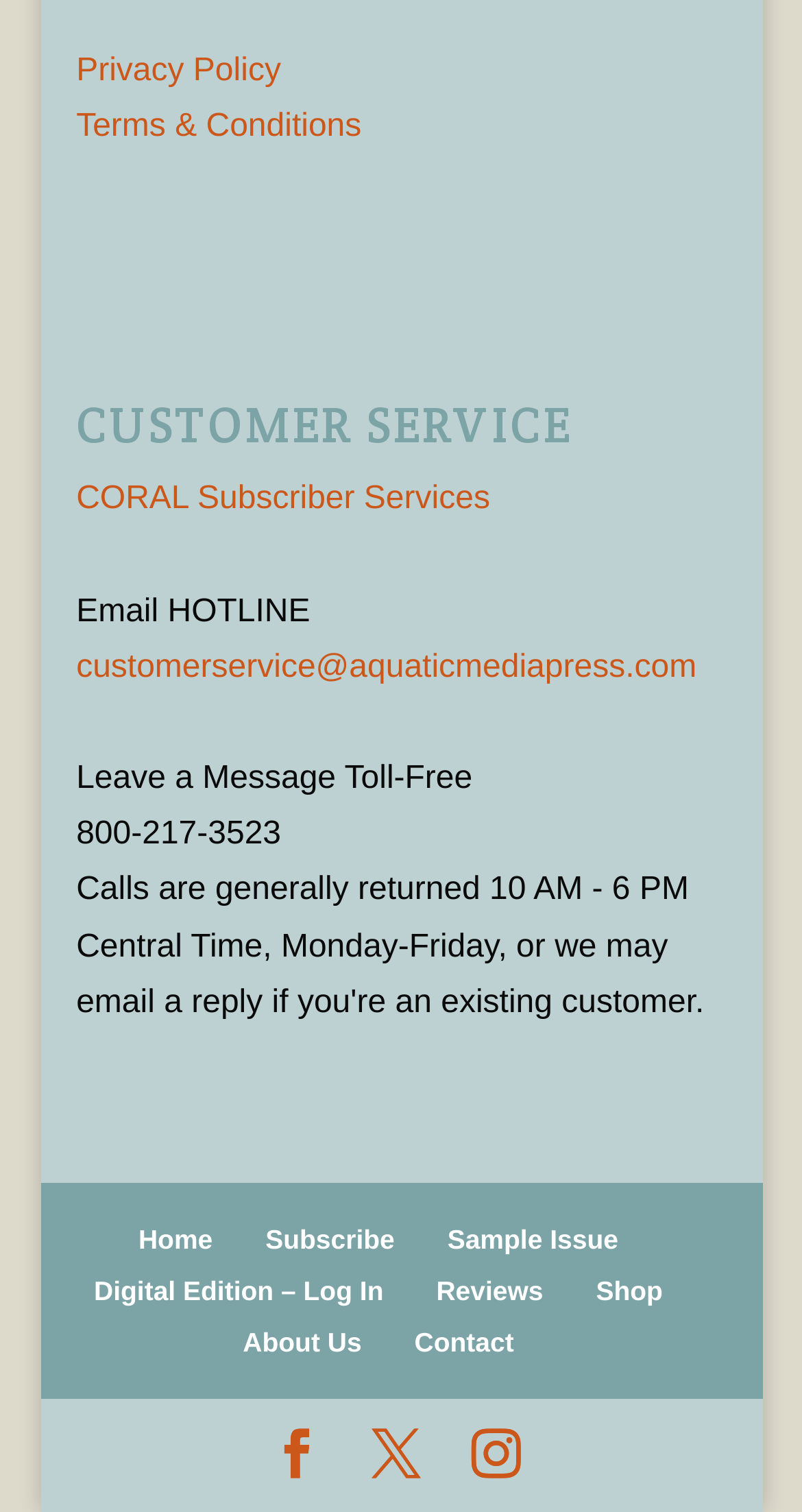Based on what you see in the screenshot, provide a thorough answer to this question: What is the link text for subscribing to the service?

I found the link text 'Subscribe' on the webpage, which suggests it is a link to subscribe to the service or publication offered by the webpage.